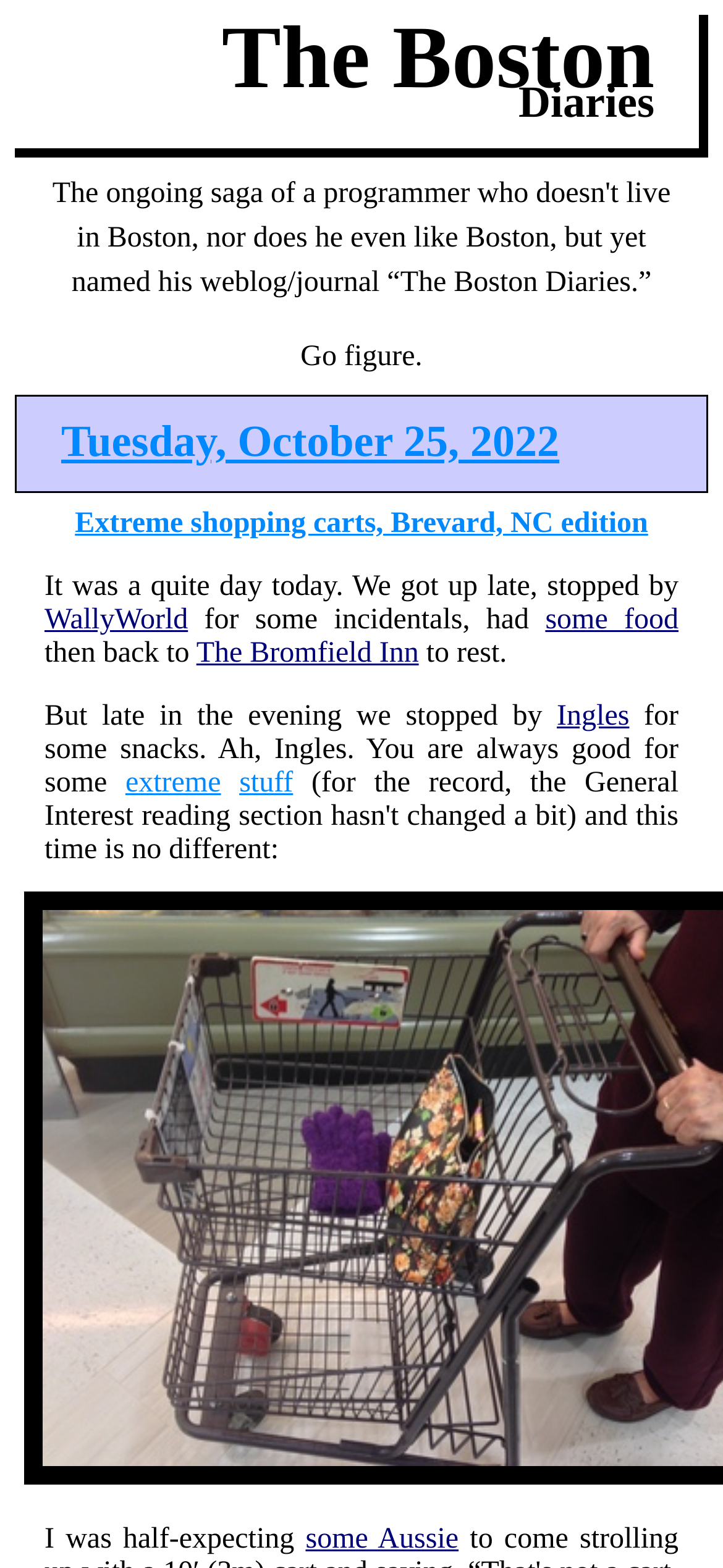What is the name of the store where the author stopped by for snacks?
Based on the image content, provide your answer in one word or a short phrase.

Ingles